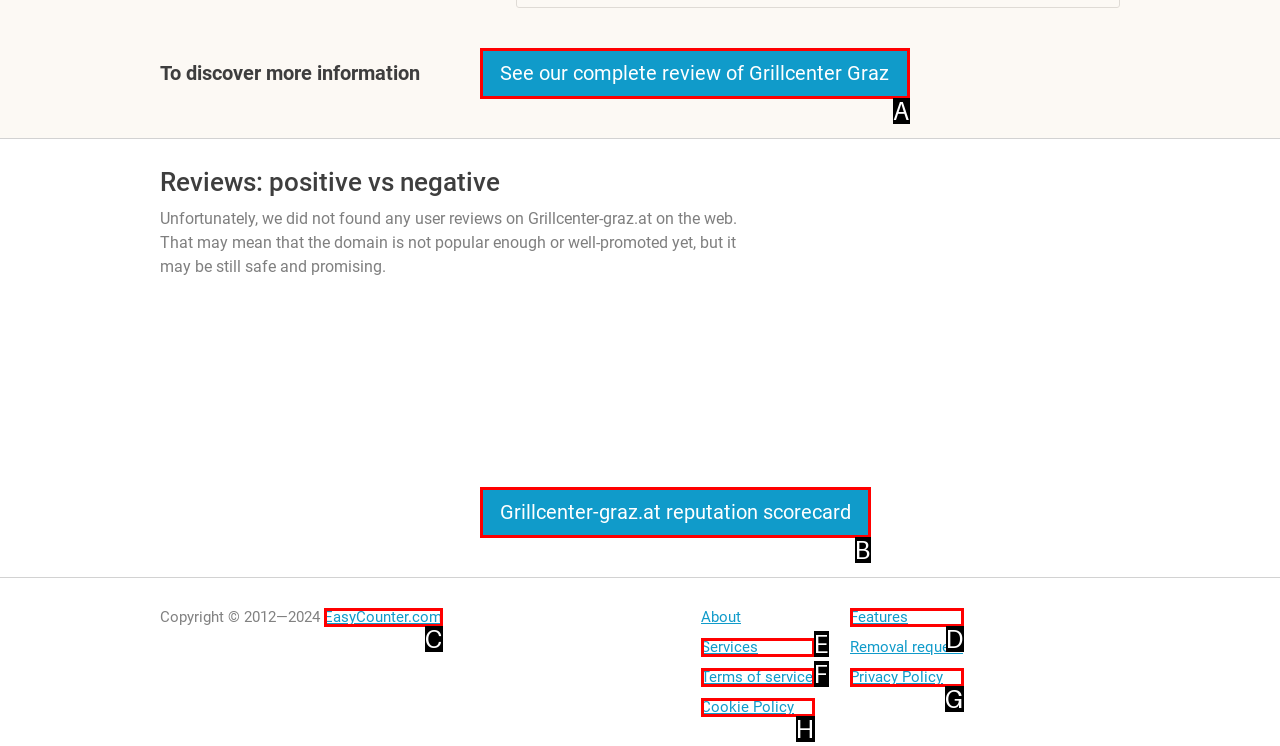Determine which UI element you should click to perform the task: Check the reputation scorecard of Grillcenter-graz.at
Provide the letter of the correct option from the given choices directly.

B